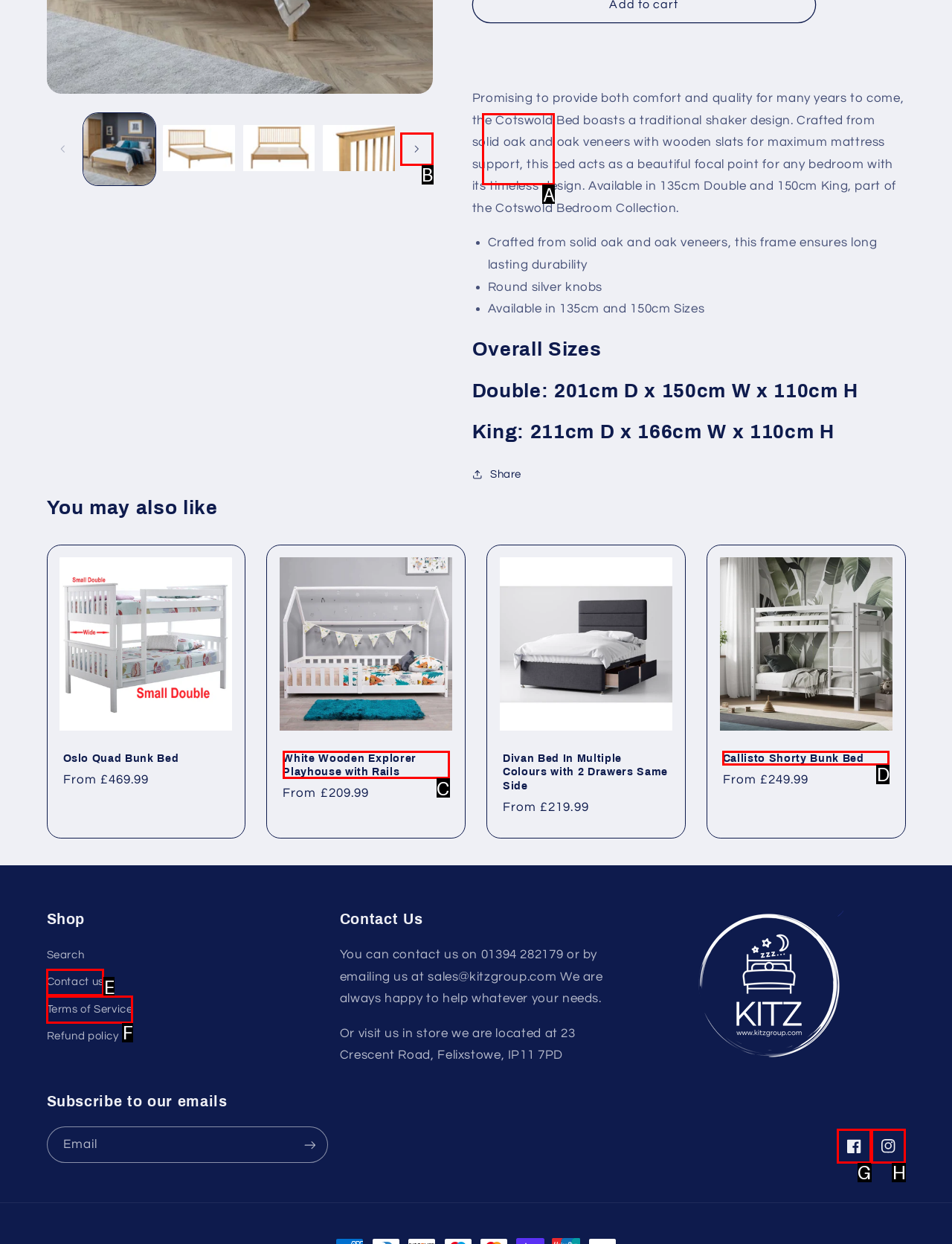Which option corresponds to the following element description: Contact us?
Please provide the letter of the correct choice.

E